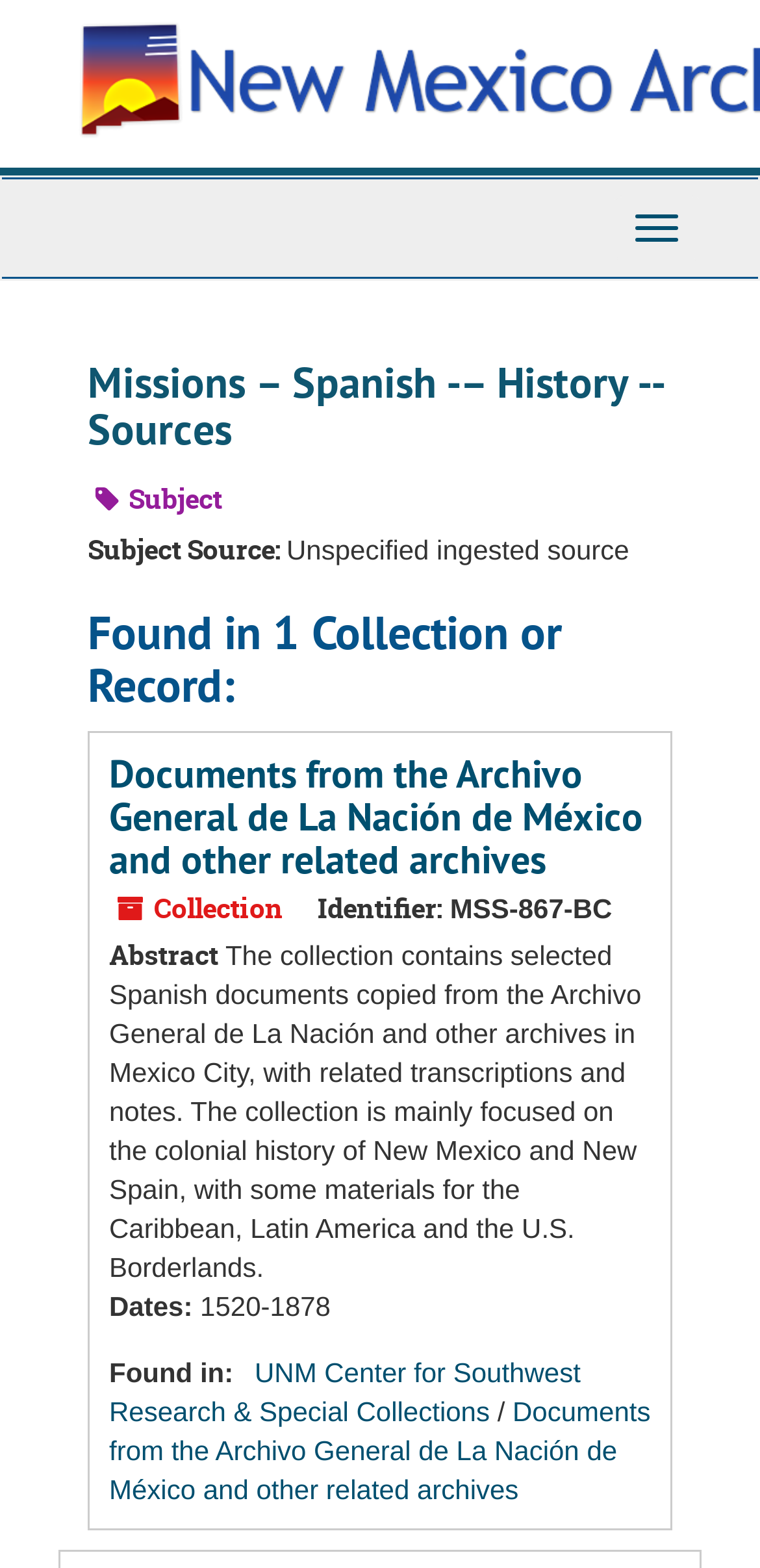Illustrate the webpage thoroughly, mentioning all important details.

The webpage is about the "Missions – Spanish -– History -- Sources" collection from the New Mexico Archives Online. At the top, there is a navigation bar with a toggle button on the right side. Below the navigation bar, the title "Missions – Spanish -– History -- Sources" is prominently displayed.

On the left side of the page, there is a section with the label "Subject" and a description "Unspecified ingested source". Below this section, there is a heading "Found in 1 Collection or Record:" followed by a description of the collection "Documents from the Archivo General de La Nación de México and other related archives". This description is a link that can be clicked.

To the right of the collection description, there are two columns of information. The left column has labels "Collection", "Identifier:", and "Abstract", with corresponding values "MSS-867-BC" and a lengthy abstract text that describes the collection. The abstract text explains that the collection contains selected Spanish documents copied from the Archivo General de La Nación and other archives in Mexico City, with related transcriptions and notes, focusing on the colonial history of New Mexico and New Spain.

The right column has labels "Dates" and "Found in:", with corresponding values "1520-1878" and a link to "UNM Center for Southwest Research & Special Collections", respectively. There is also a slash symbol separating the two links.